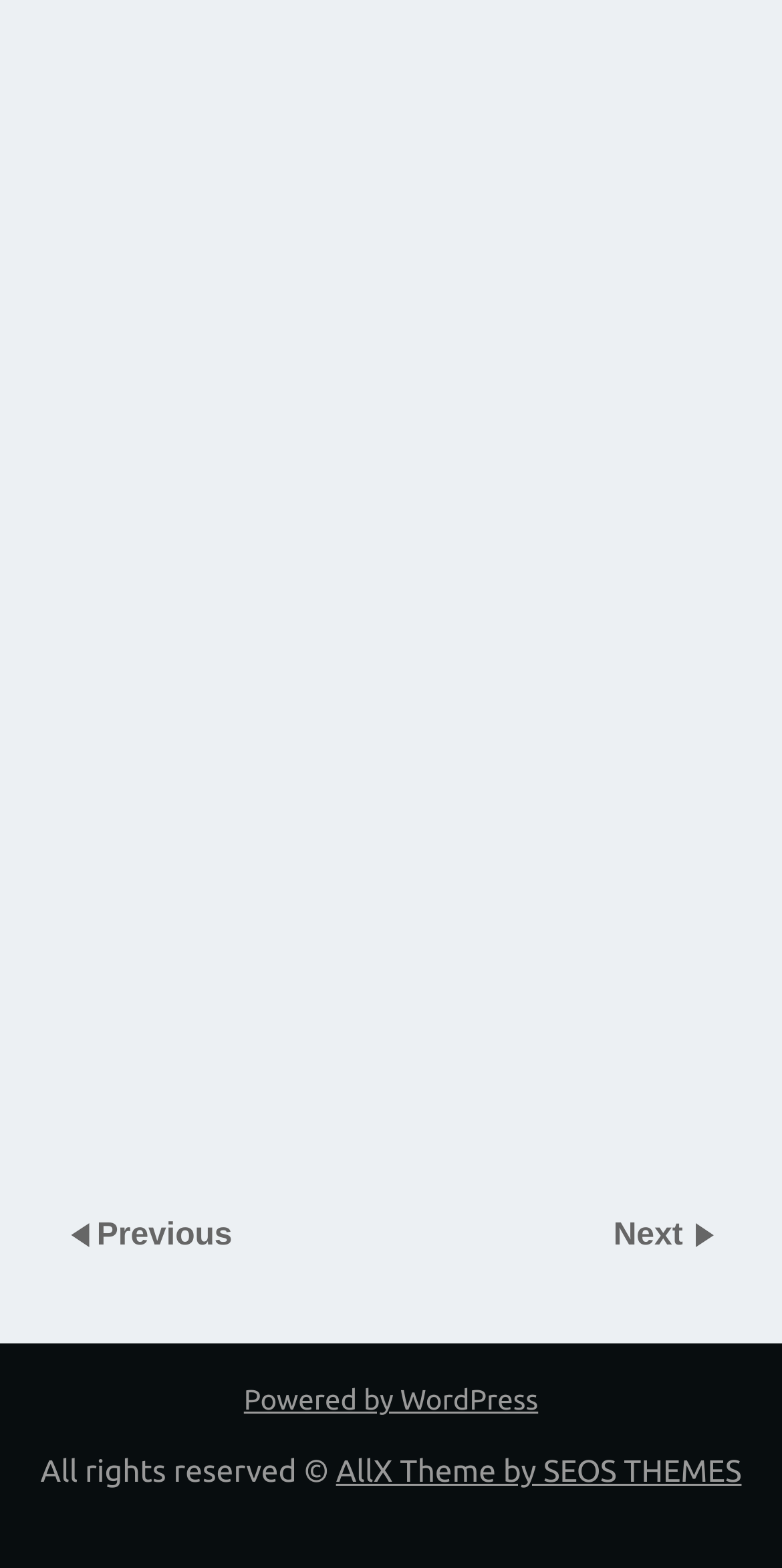What is the copyright symbol on the webpage?
From the screenshot, provide a brief answer in one word or phrase.

©